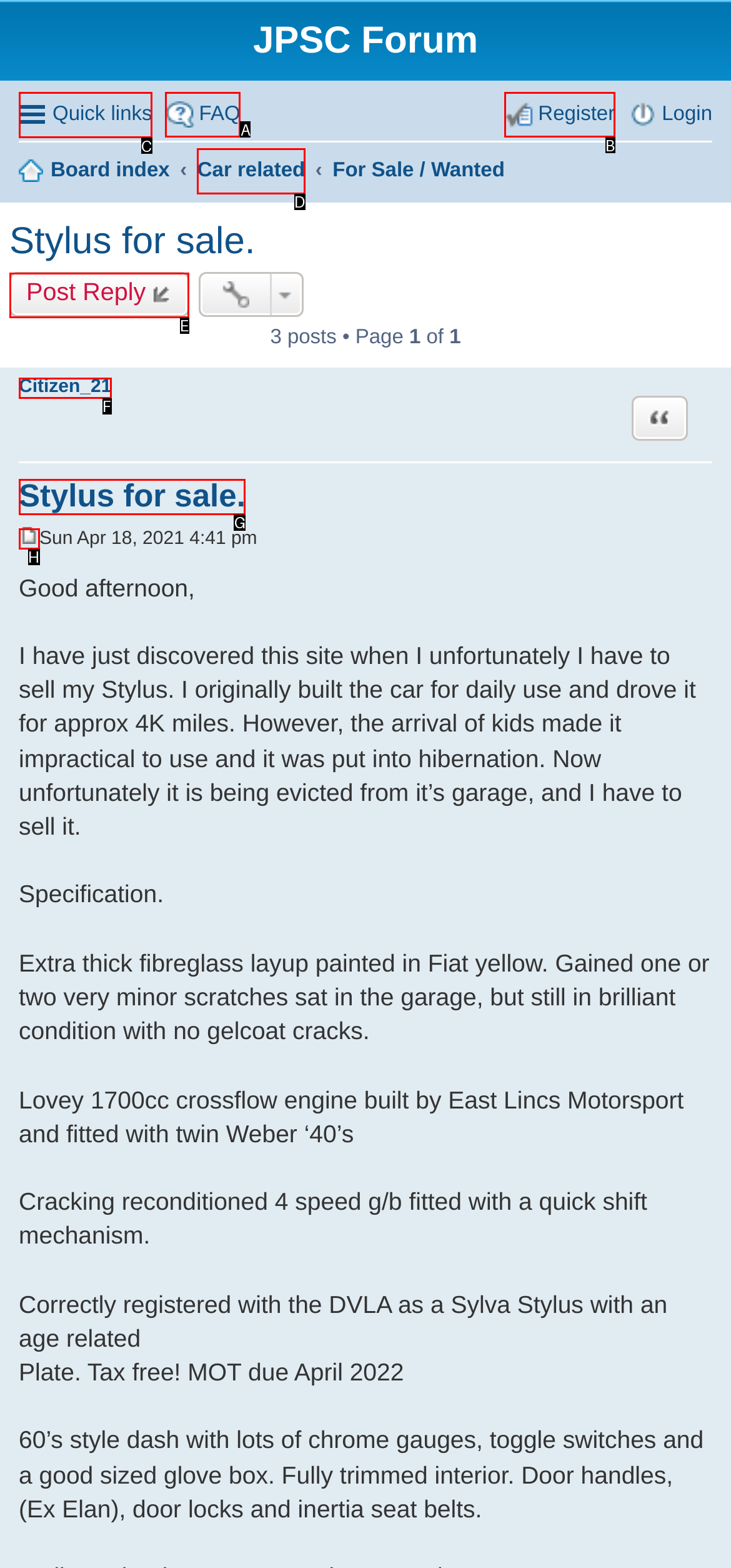Tell me which letter corresponds to the UI element that should be clicked to fulfill this instruction: Click on 'Quick links'
Answer using the letter of the chosen option directly.

C